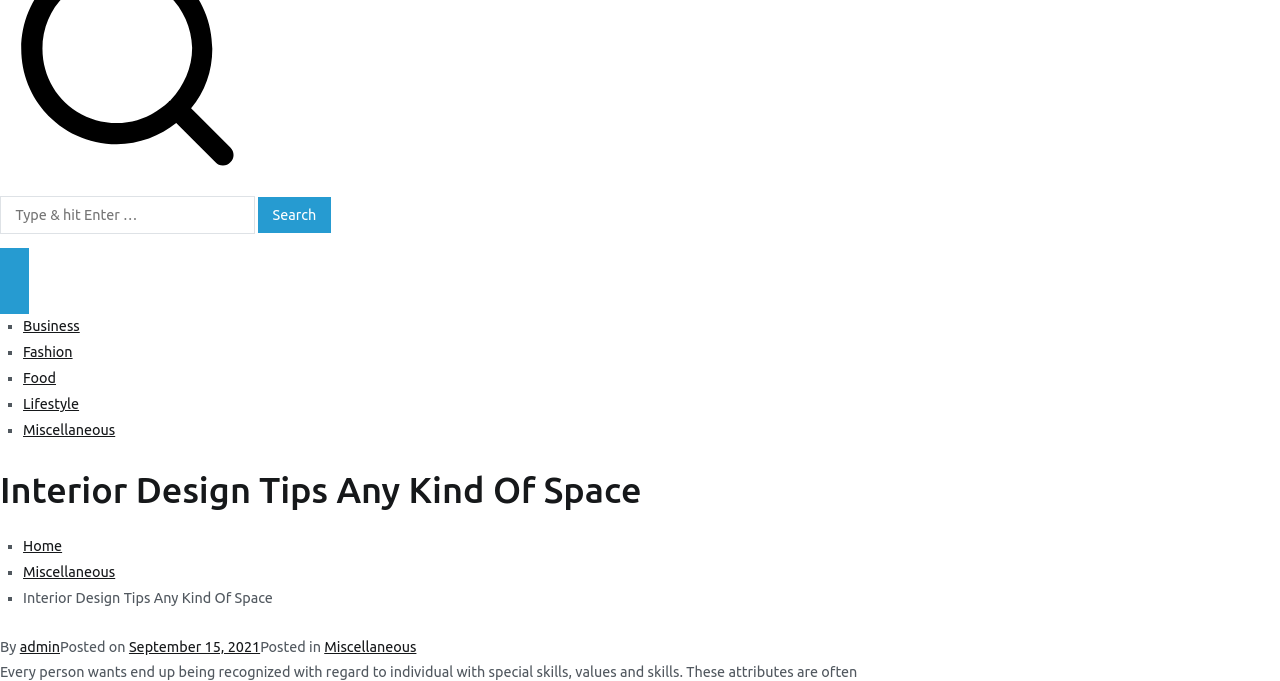Find and provide the bounding box coordinates for the UI element described with: "parent_node: Search for: value="Search"".

[0.202, 0.289, 0.258, 0.342]